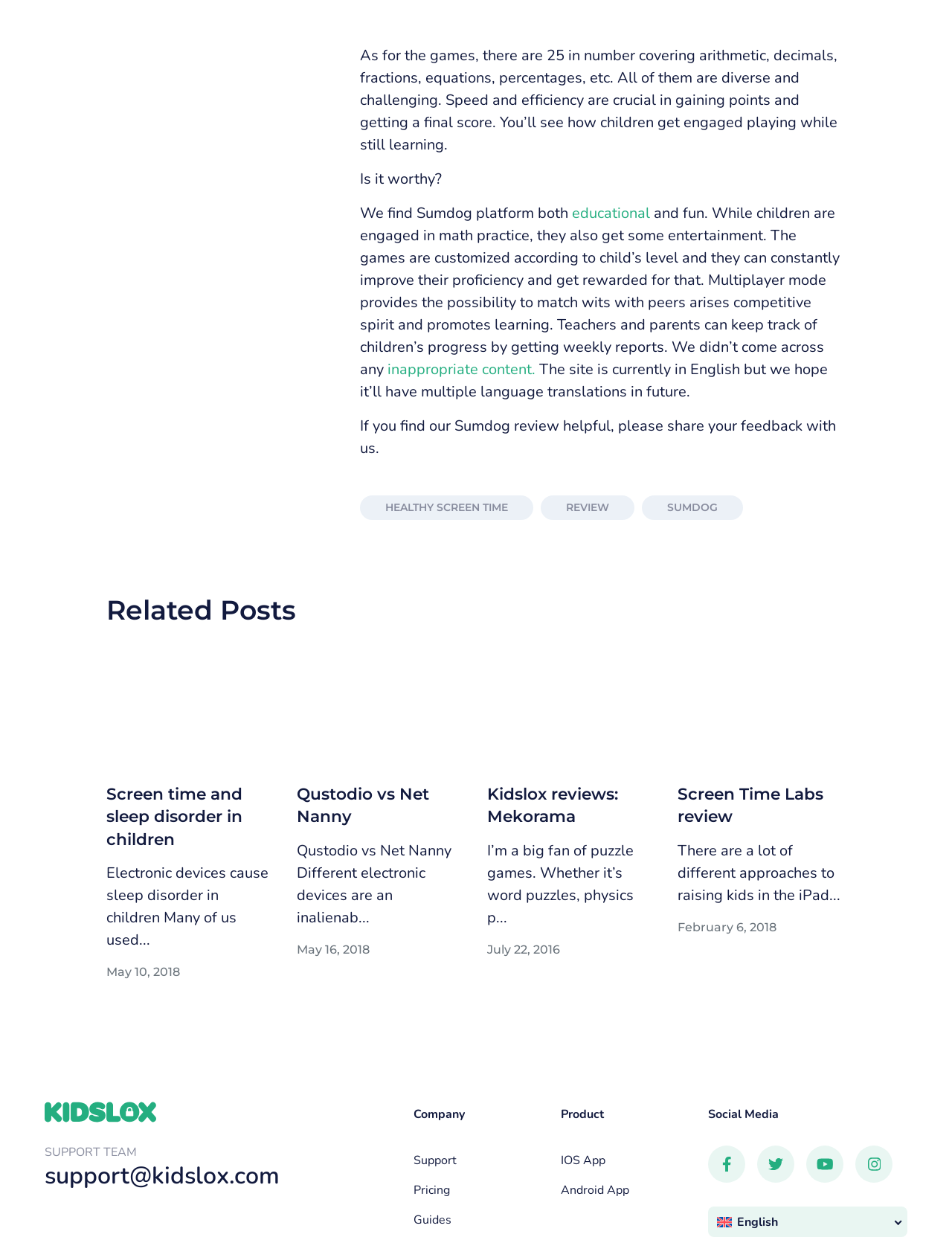What is the purpose of Sumdog platform?
Using the image as a reference, give a one-word or short phrase answer.

Educational and fun